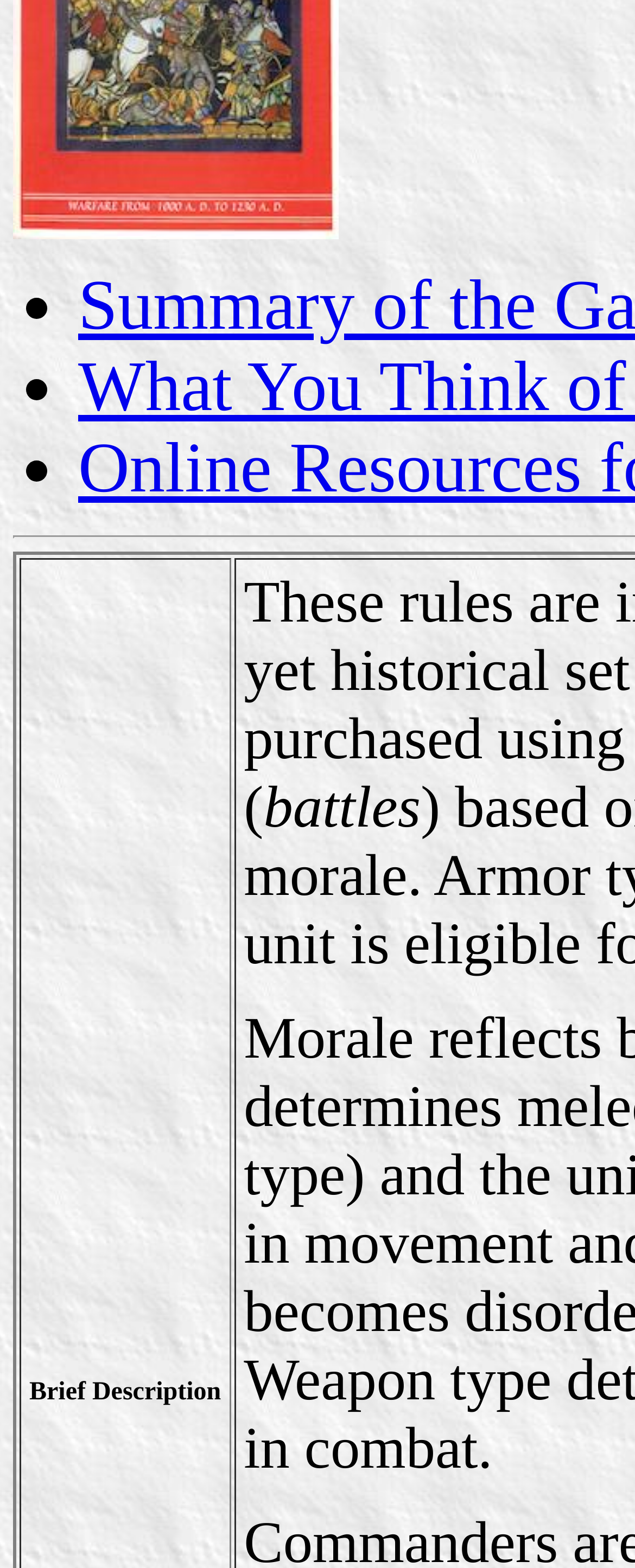Extract the bounding box coordinates for the UI element described as: "Brief Description".

[0.046, 0.734, 0.348, 0.751]